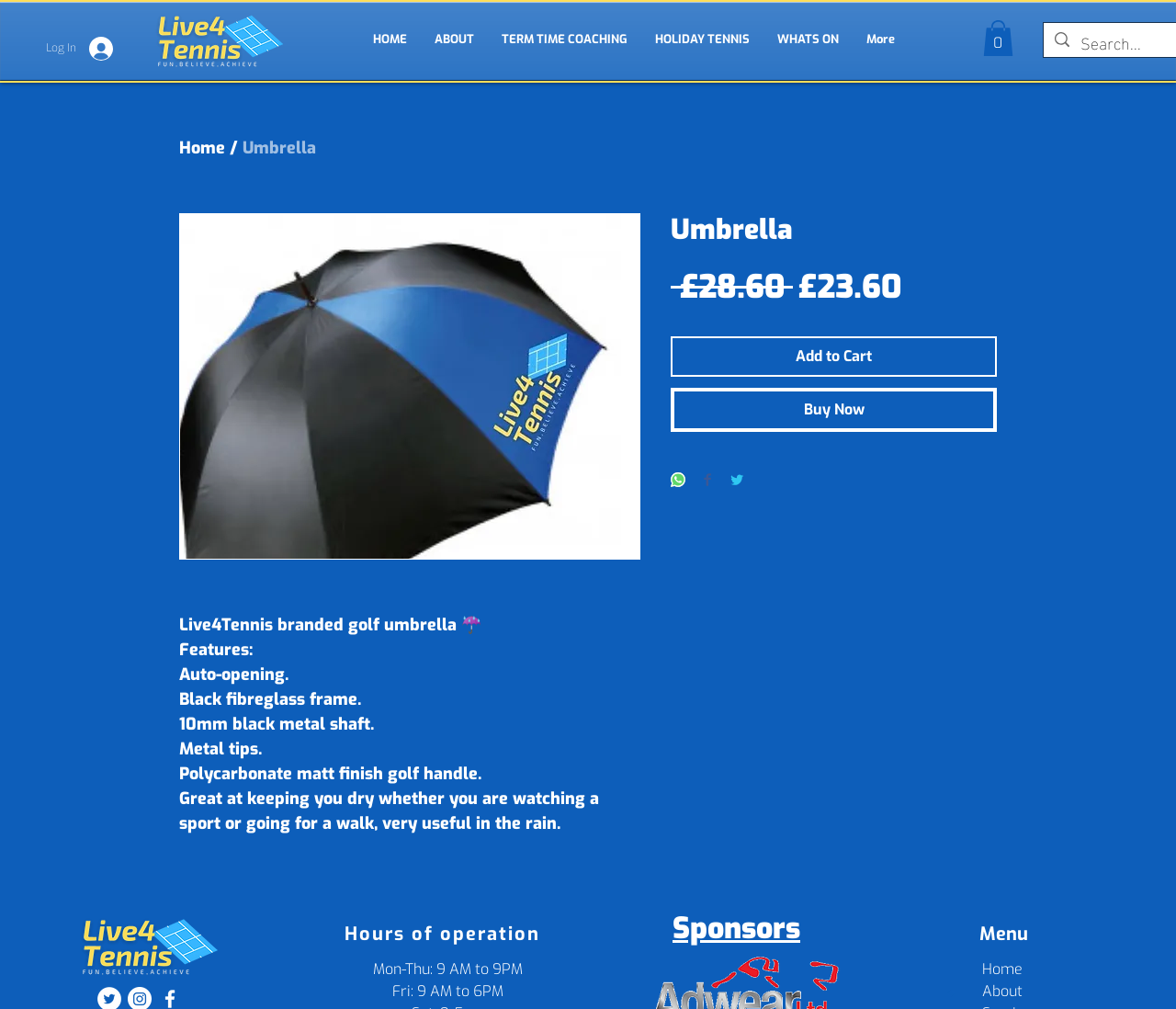Find the bounding box coordinates of the element's region that should be clicked in order to follow the given instruction: "Add the umbrella to cart". The coordinates should consist of four float numbers between 0 and 1, i.e., [left, top, right, bottom].

[0.57, 0.333, 0.848, 0.373]